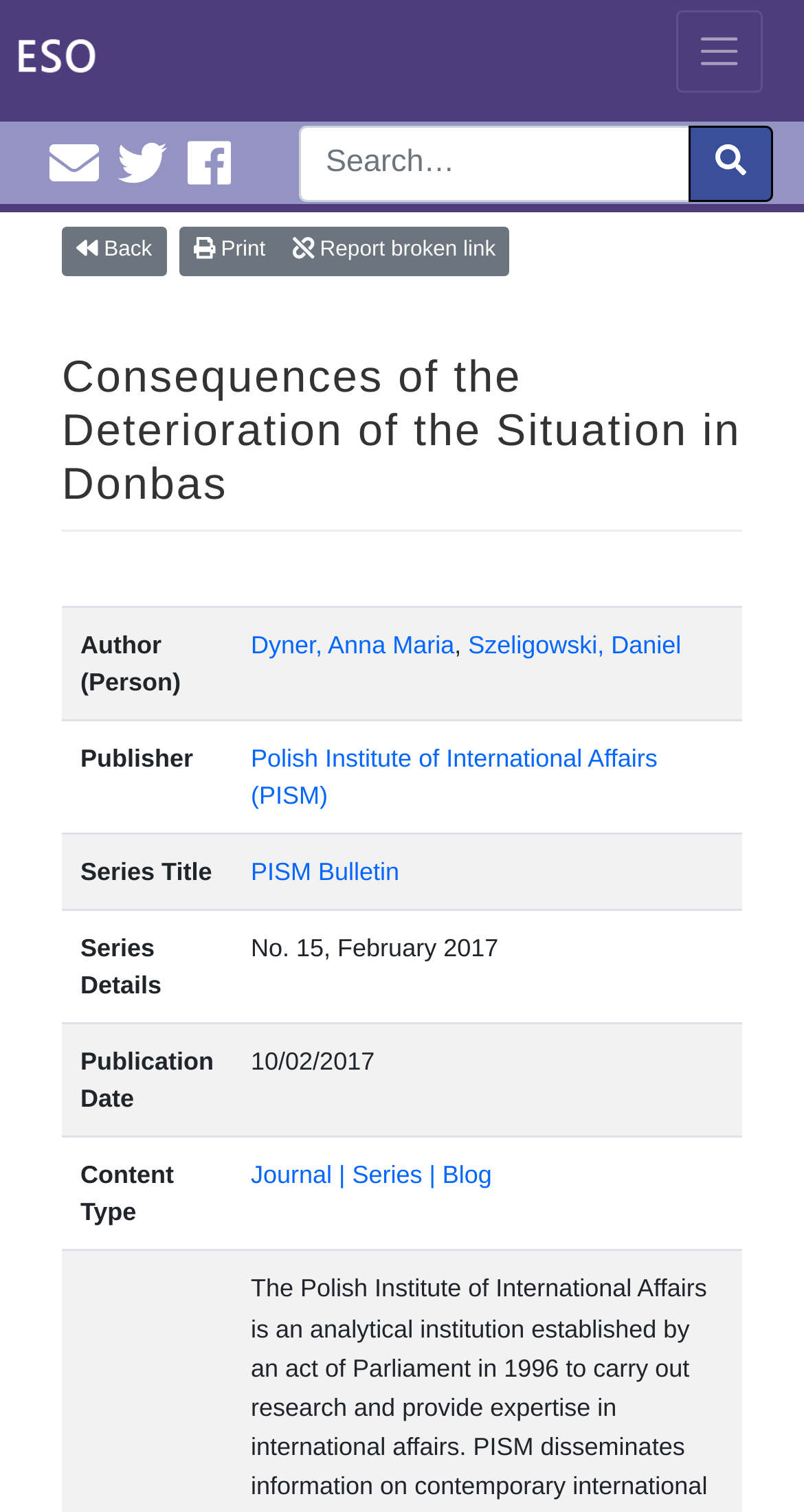Find the bounding box coordinates of the UI element according to this description: "Cardiff EDC Twitter".

[0.132, 0.091, 0.209, 0.128]